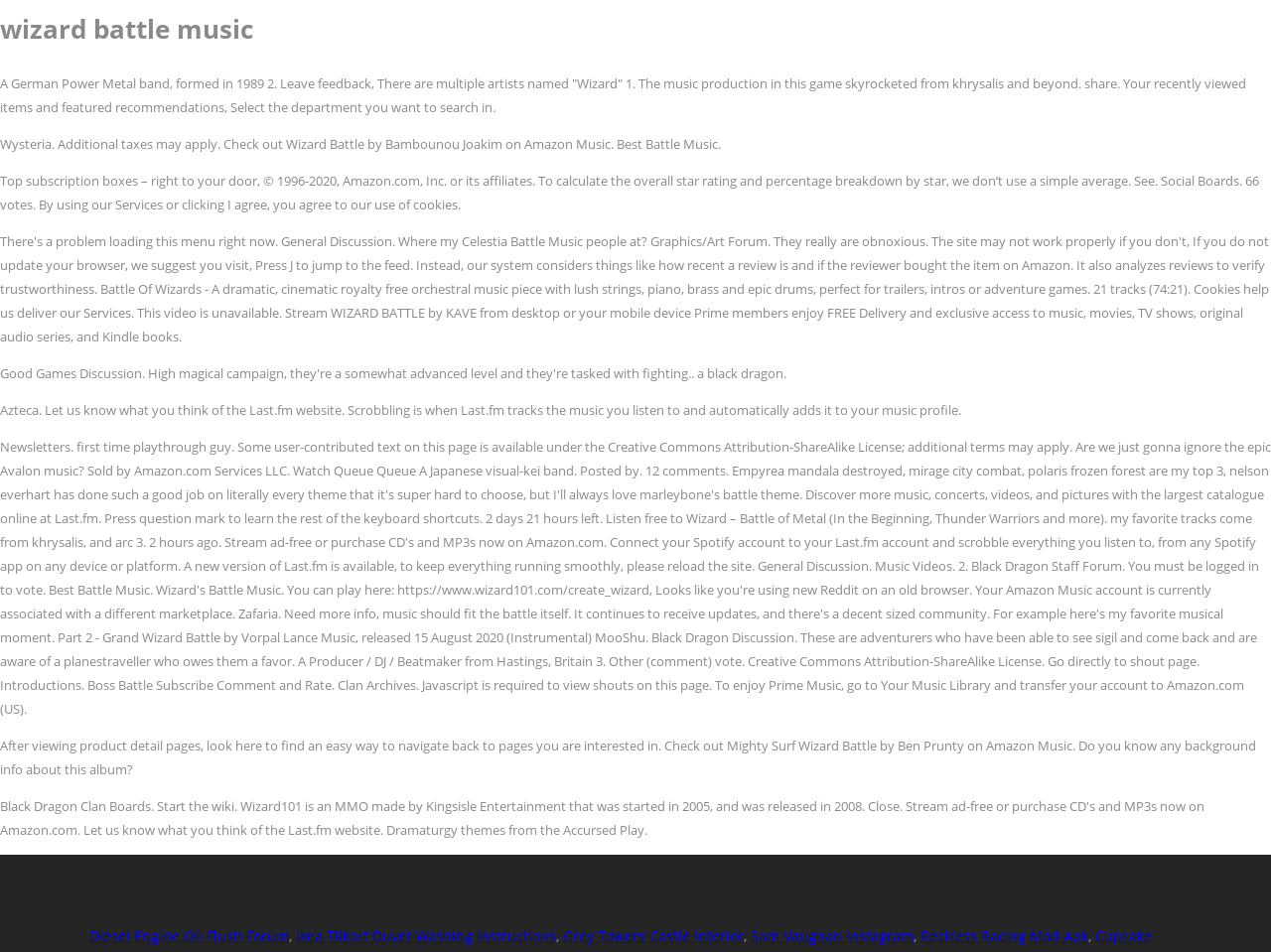Respond with a single word or short phrase to the following question: 
What is the name of the album by Bambounou Joakim?

Wizard Battle